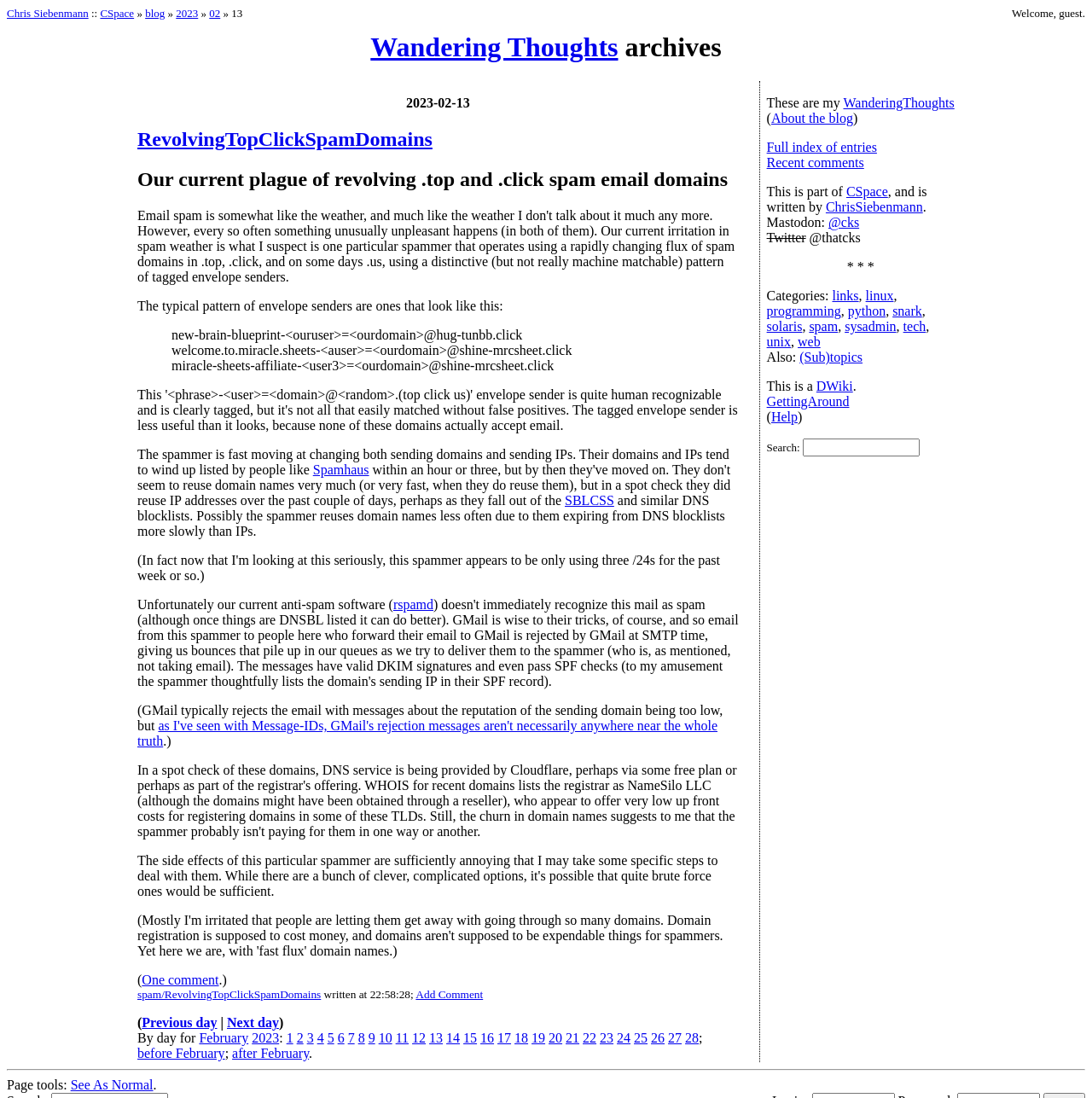Please specify the bounding box coordinates of the region to click in order to perform the following instruction: "Go to the 'February' archive".

[0.182, 0.939, 0.228, 0.952]